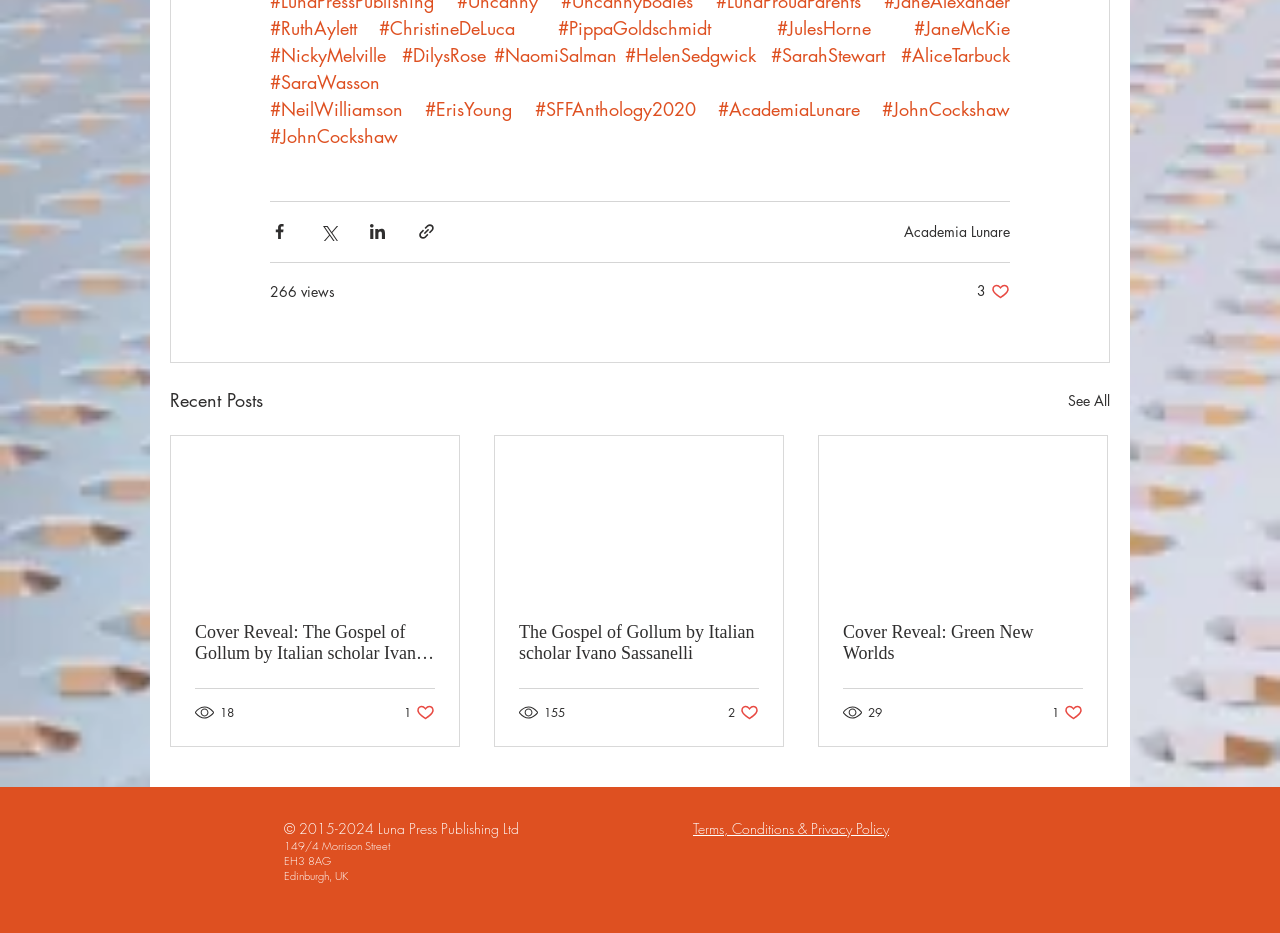Please locate the clickable area by providing the bounding box coordinates to follow this instruction: "Share the post via Facebook".

[0.211, 0.238, 0.226, 0.258]